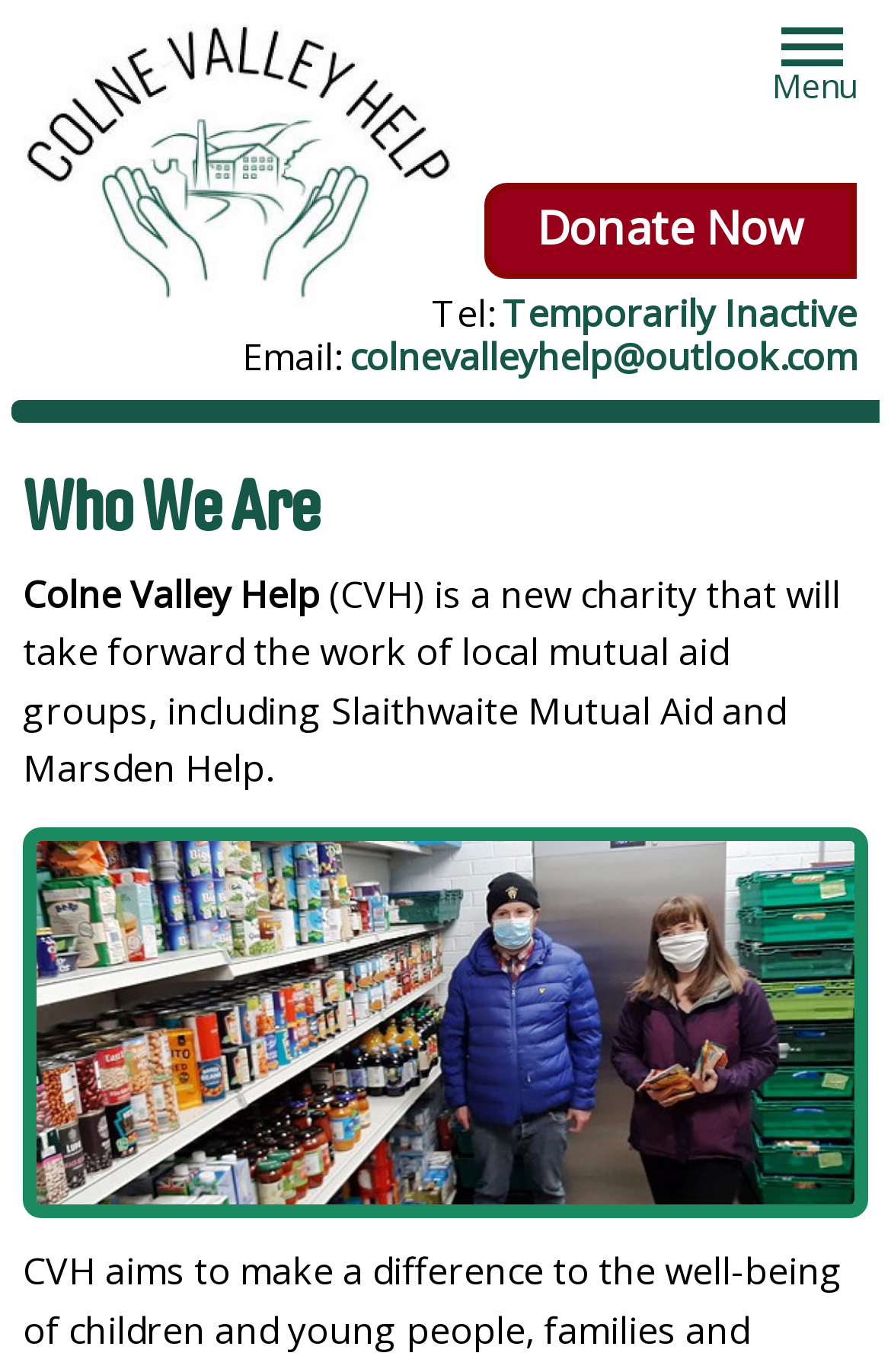Please provide a brief answer to the following inquiry using a single word or phrase:
What is the email address of Colne Valley Help?

colnevalleyhelp@outlook.com